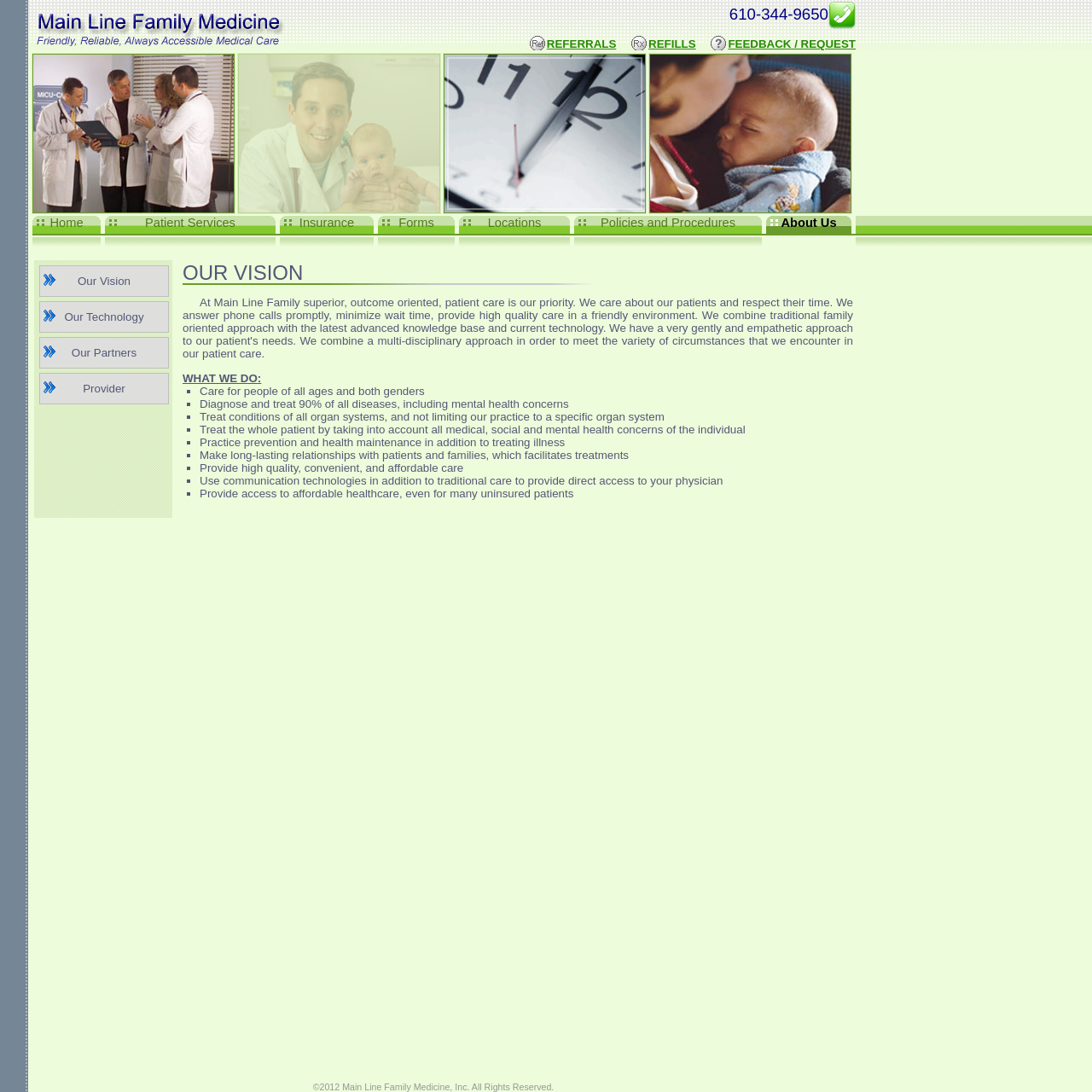Find and specify the bounding box coordinates that correspond to the clickable region for the instruction: "View Home page".

[0.03, 0.198, 0.092, 0.215]